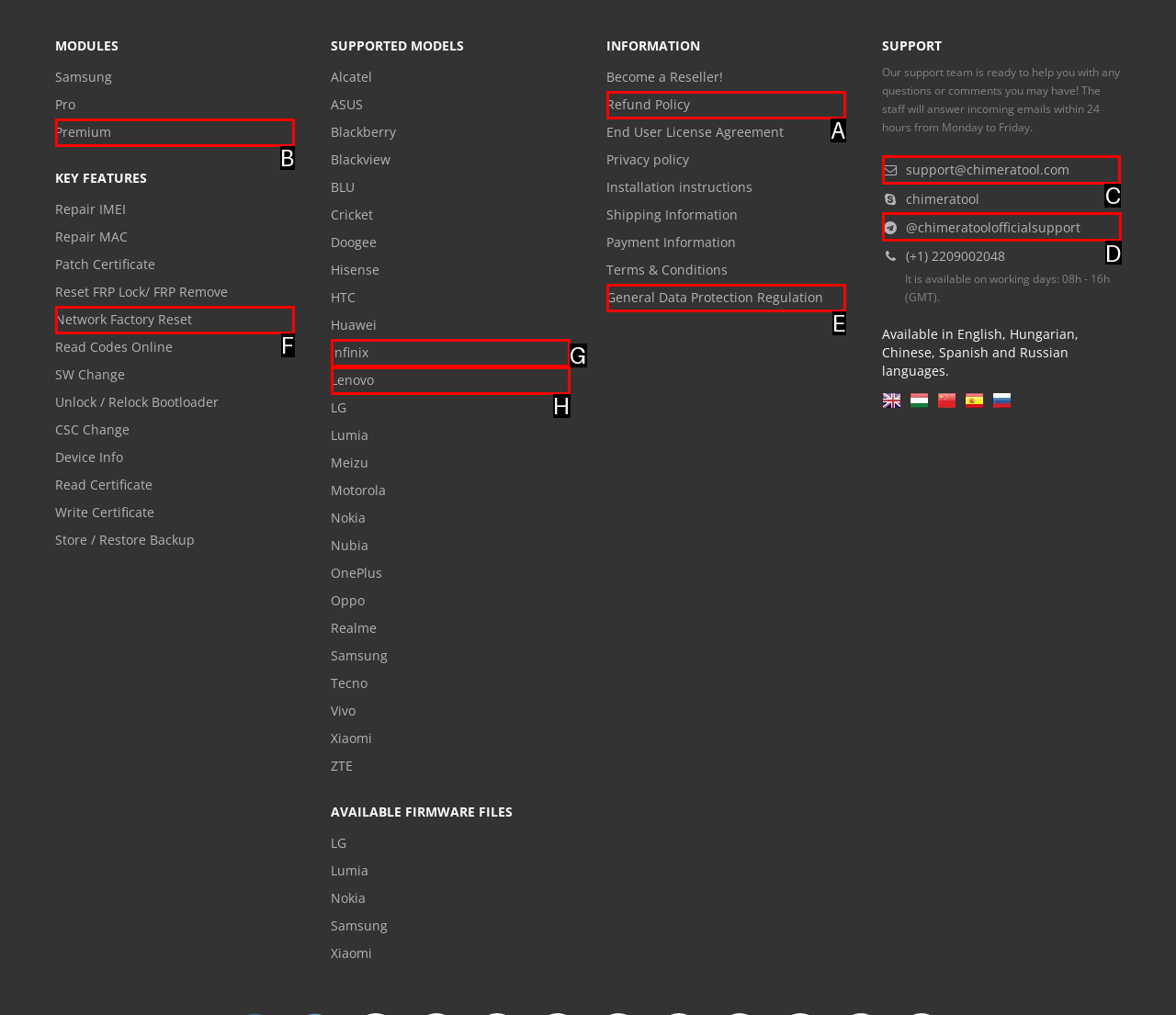Select the HTML element that should be clicked to accomplish the task: Contact support Reply with the corresponding letter of the option.

C